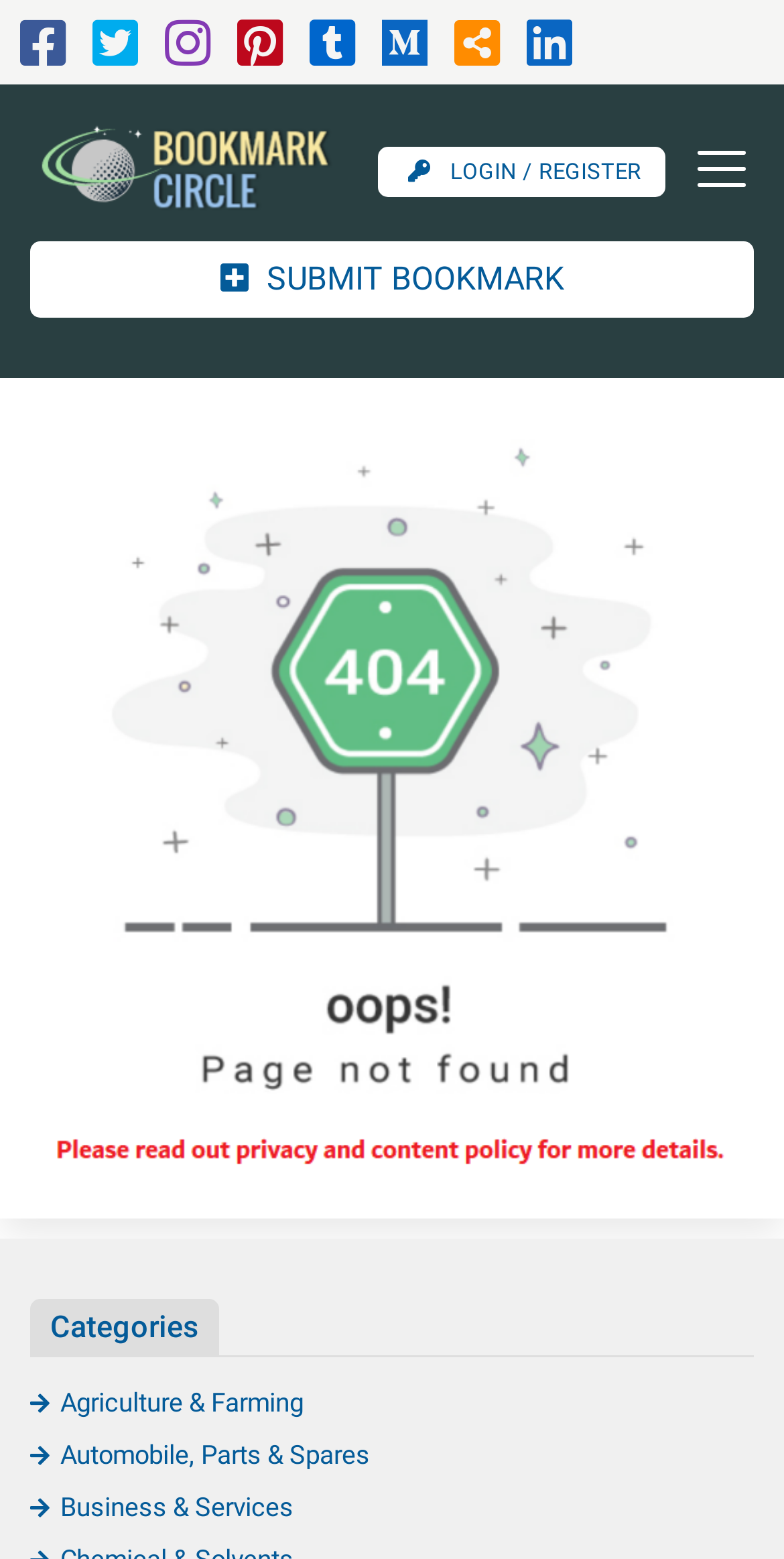What is the action that can be performed on the webpage?
Based on the screenshot, provide your answer in one word or phrase.

SUBMIT BOOKMARK